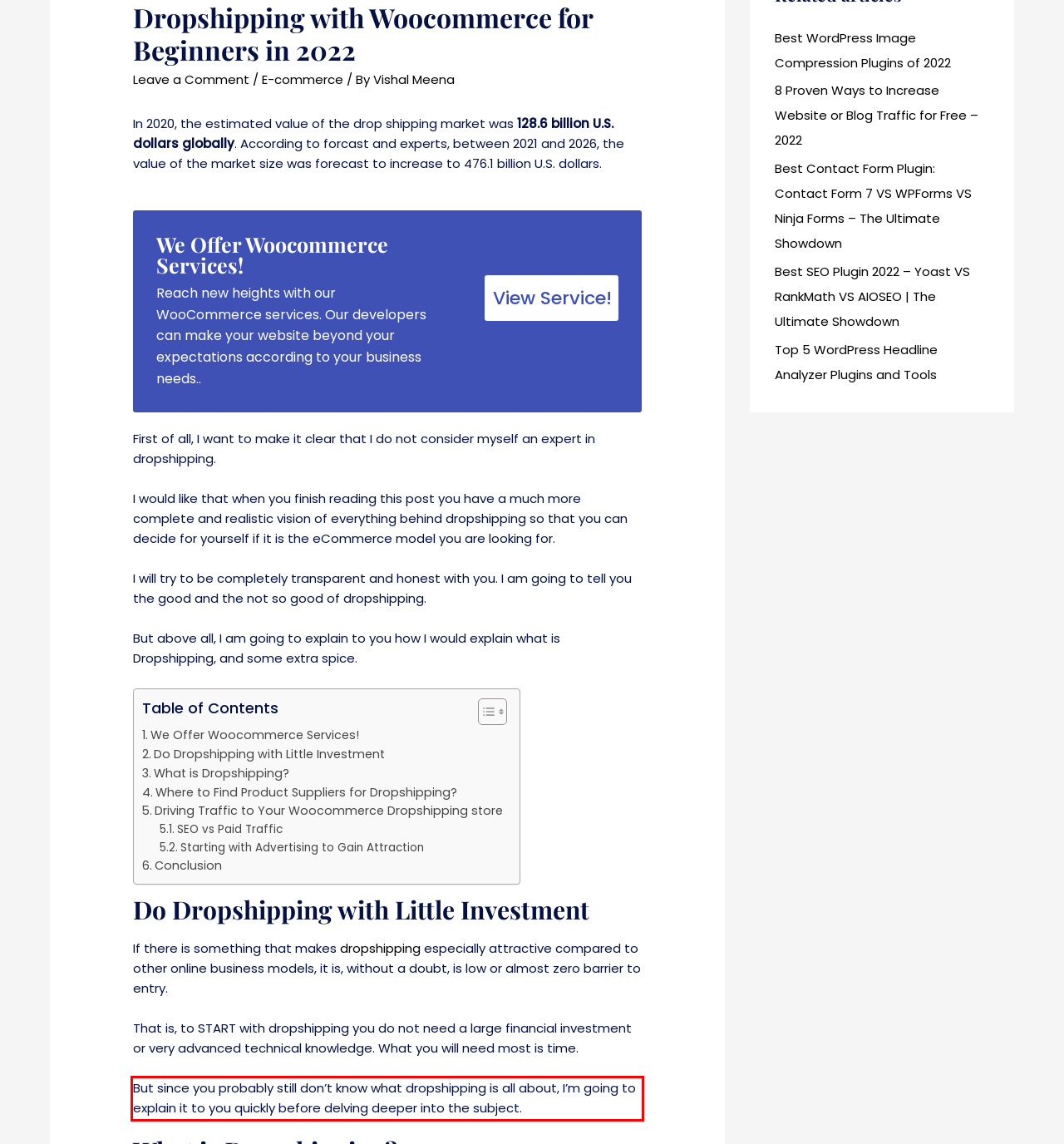Identify and transcribe the text content enclosed by the red bounding box in the given screenshot.

But since you probably still don’t know what dropshipping is all about, I’m going to explain it to you quickly before delving deeper into the subject.